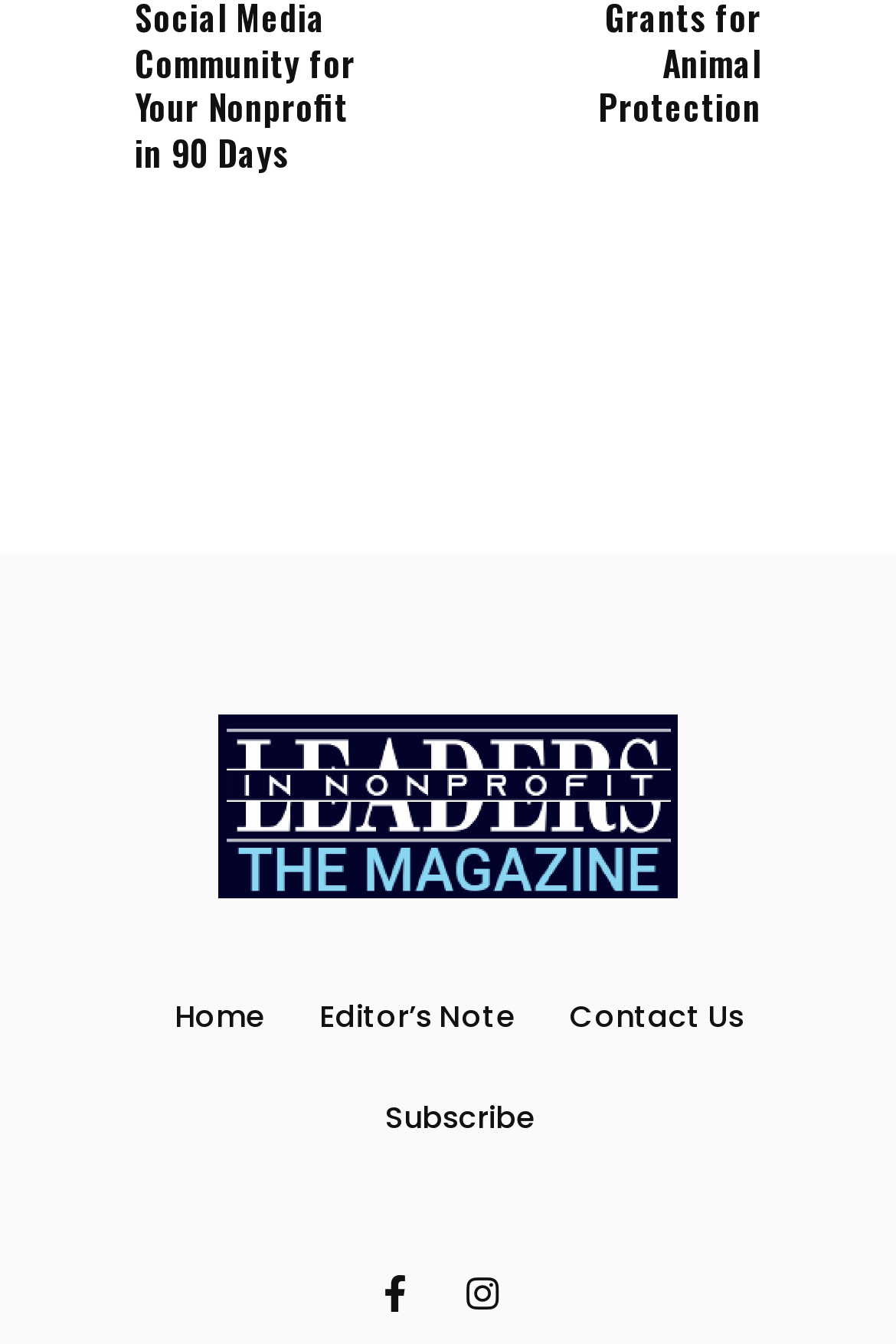Locate the bounding box coordinates for the element described below: "Editor’s Note". The coordinates must be four float values between 0 and 1, formatted as [left, top, right, bottom].

[0.356, 0.74, 0.574, 0.772]